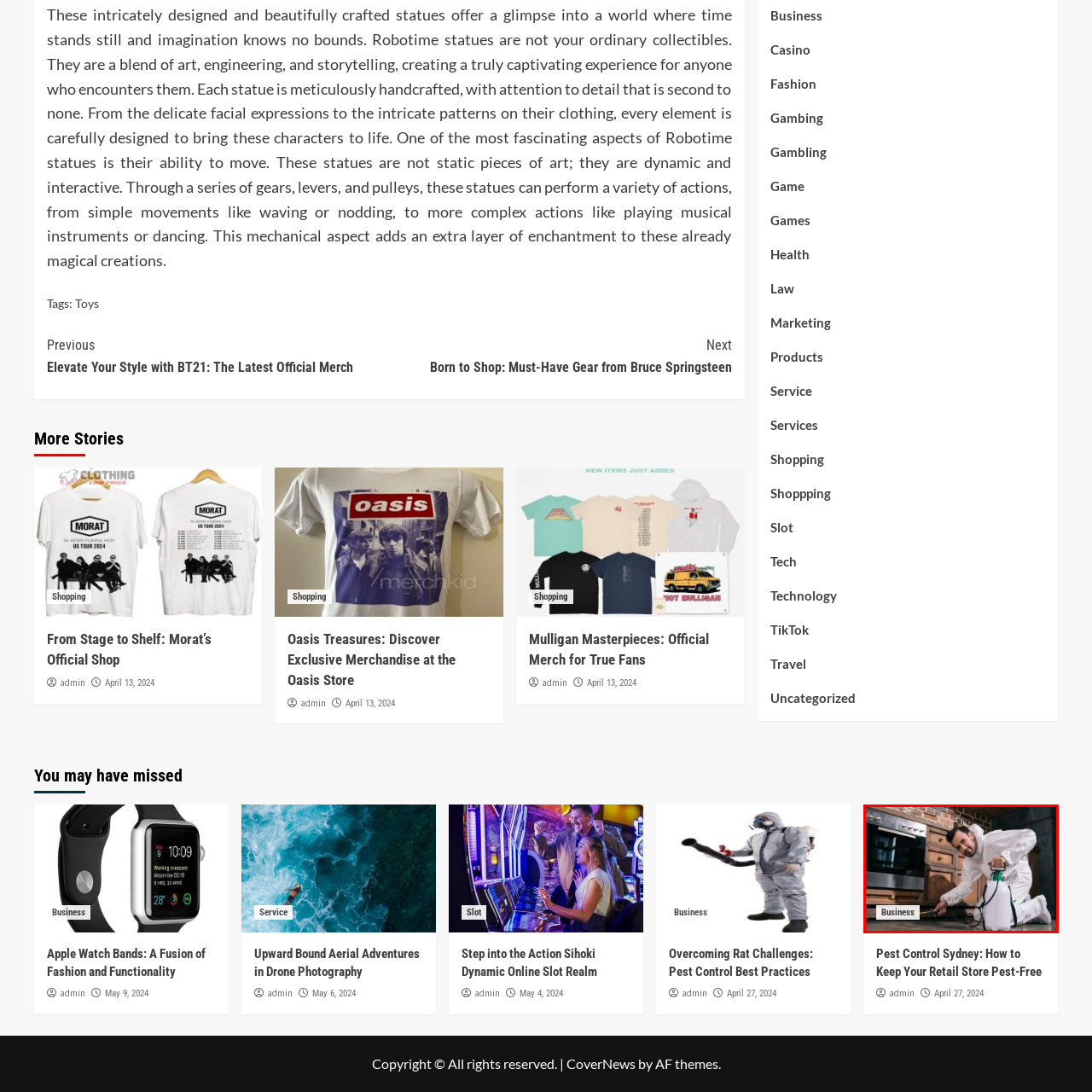Generate a comprehensive caption for the image that is marked by the red border.

In this image, a professional pest control technician is seen wearing protective gear as he kneels on the floor, meticulously inspecting the area near a kitchen appliance. His focus is evident as he uses a tool to assist in identifying pest issues. The backdrop features rustic wooden cabinetry that adds a homey feel to the setting, contrasting with the clinical appearance of the technician's outfit. This snapshot emphasizes the importance of professional pest control services, portraying the technician's commitment to ensuring a safe and pest-free environment for homeowners. The "Business" label at the bottom suggests the context relates to the pest control industry or service providers, highlighting the crucial role of trained professionals in maintaining household safety and comfort.